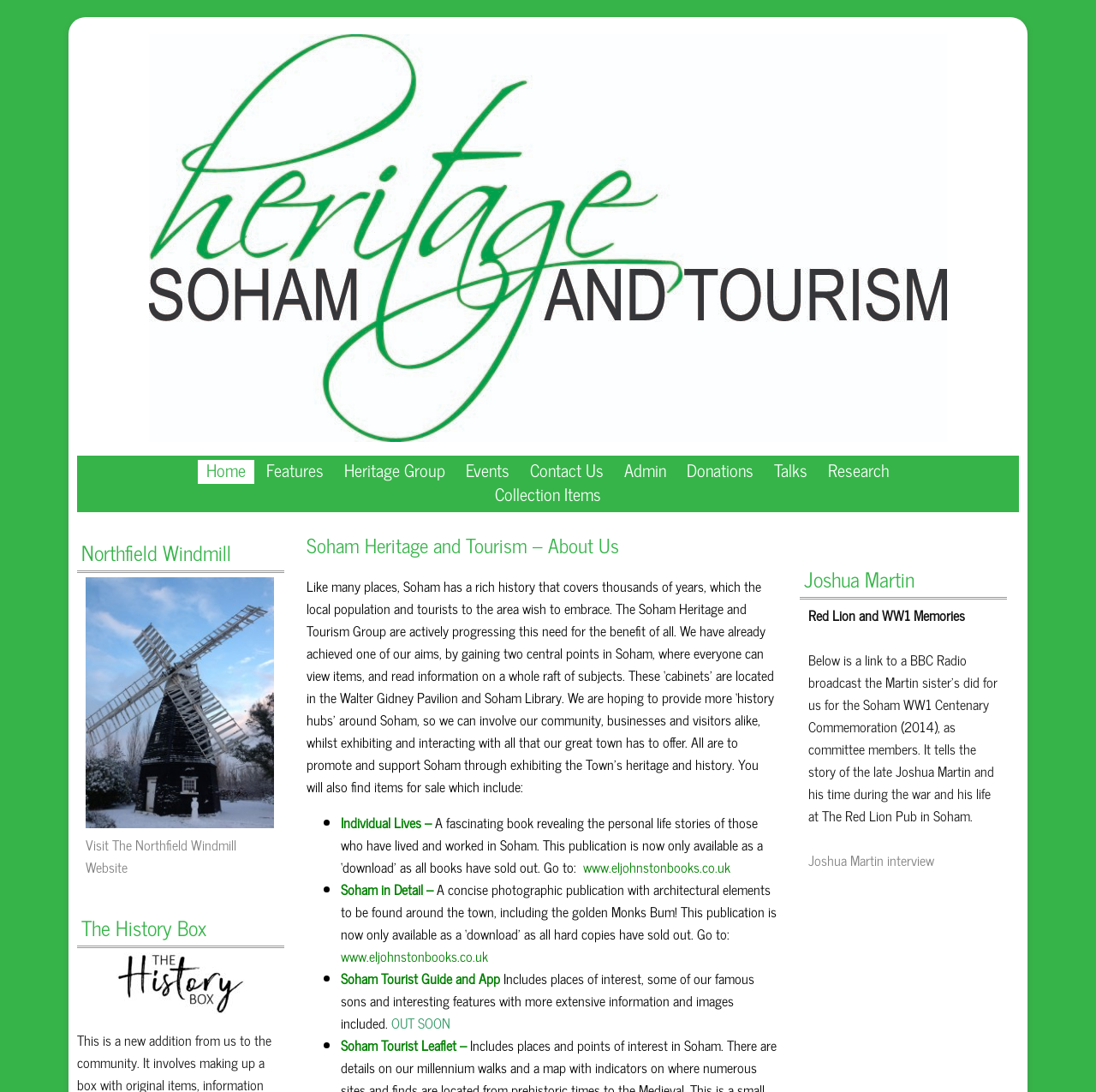What is the name of the windmill mentioned on the webpage?
Please interpret the details in the image and answer the question thoroughly.

I found the heading 'Northfield Windmill' on the webpage, which suggests that this is the name of the windmill being referred to.